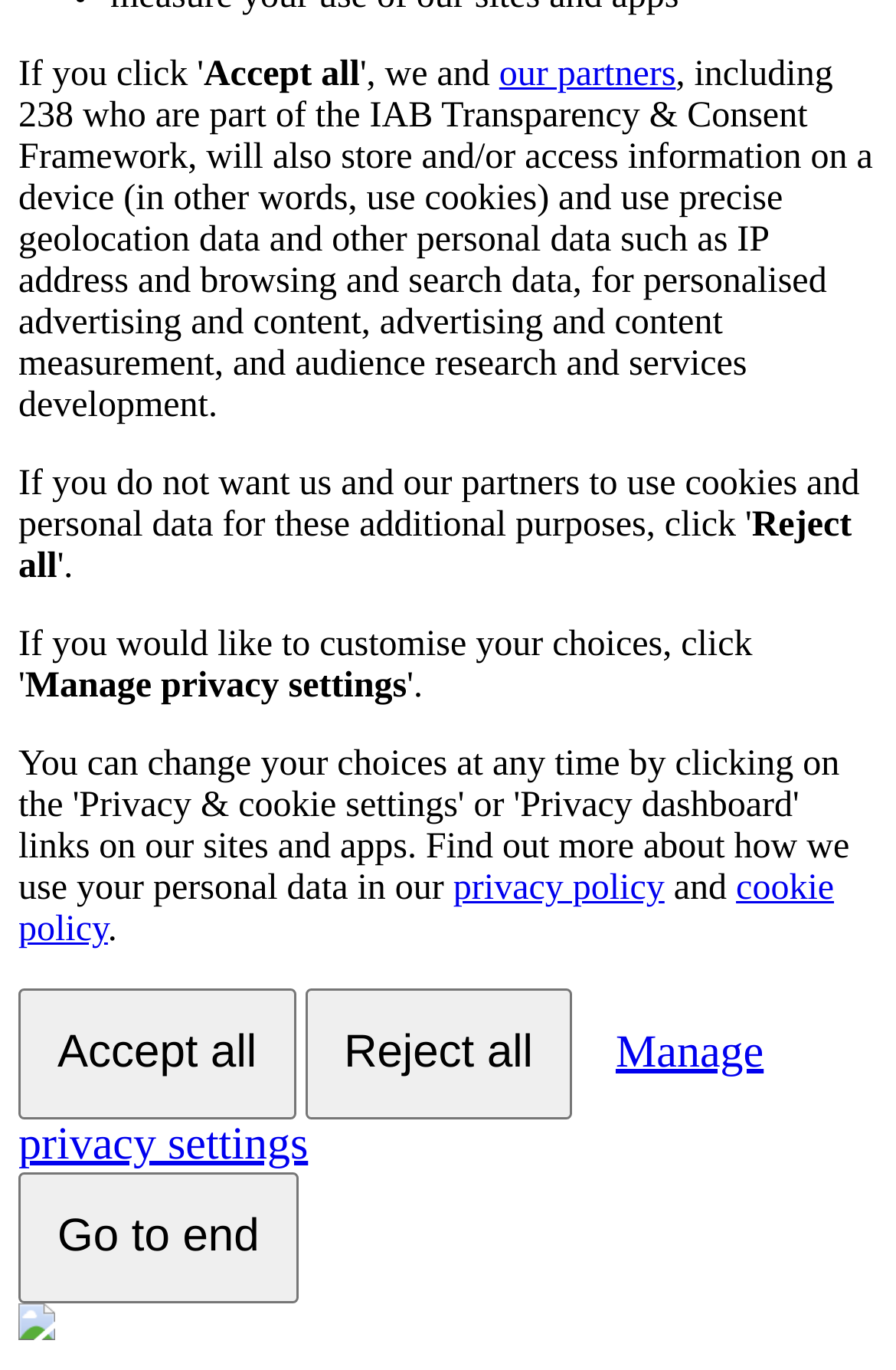Based on the element description, predict the bounding box coordinates (top-left x, top-left y, bottom-right x, bottom-right y) for the UI element in the screenshot: Go to end

[0.021, 0.856, 0.333, 0.951]